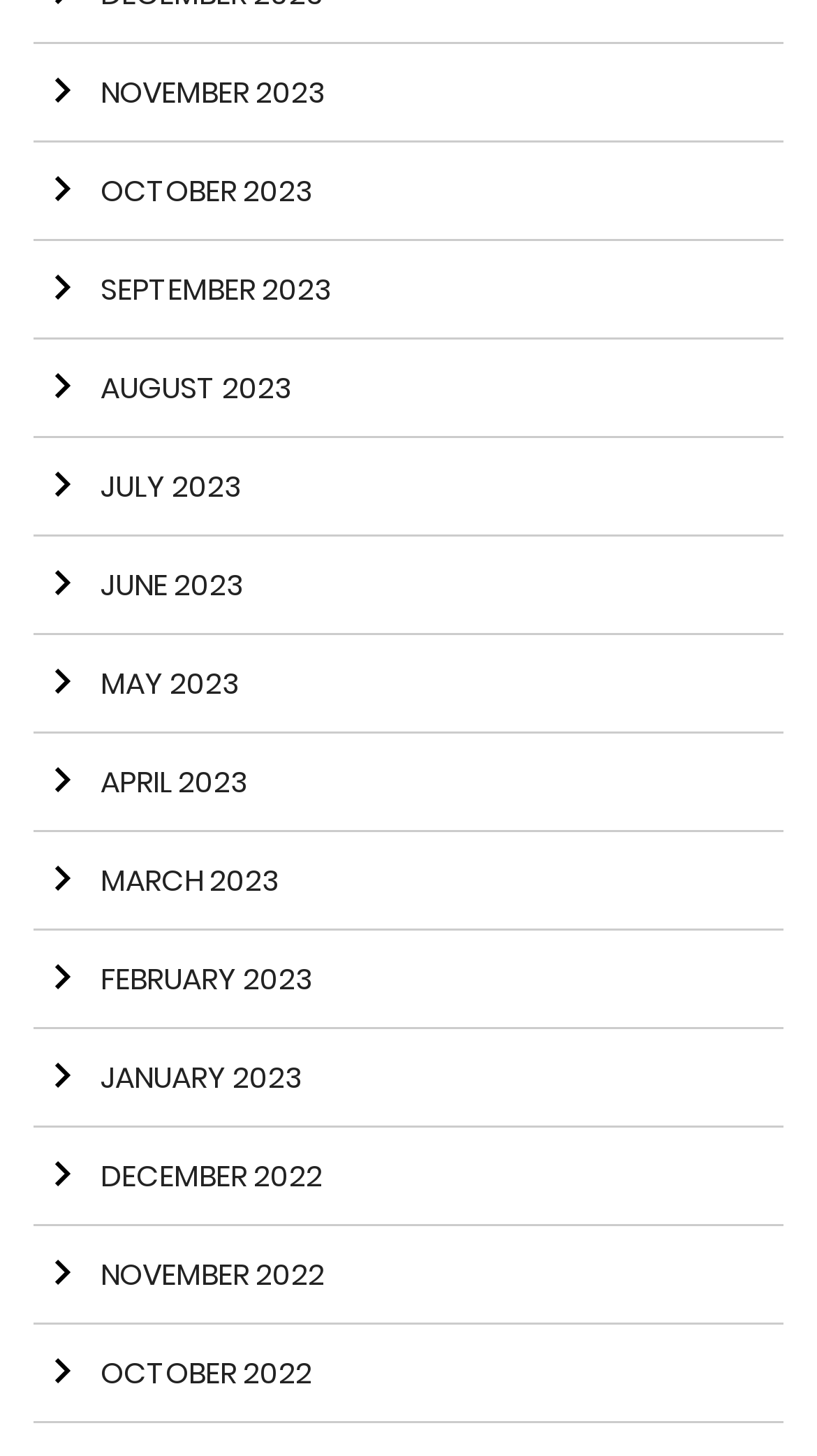What is the latest month listed?
Give a detailed and exhaustive answer to the question.

I examined the links with the text 'Arrow right' followed by a month and year, and found that the latest month listed is November 2023, which is the 1st link from the top.